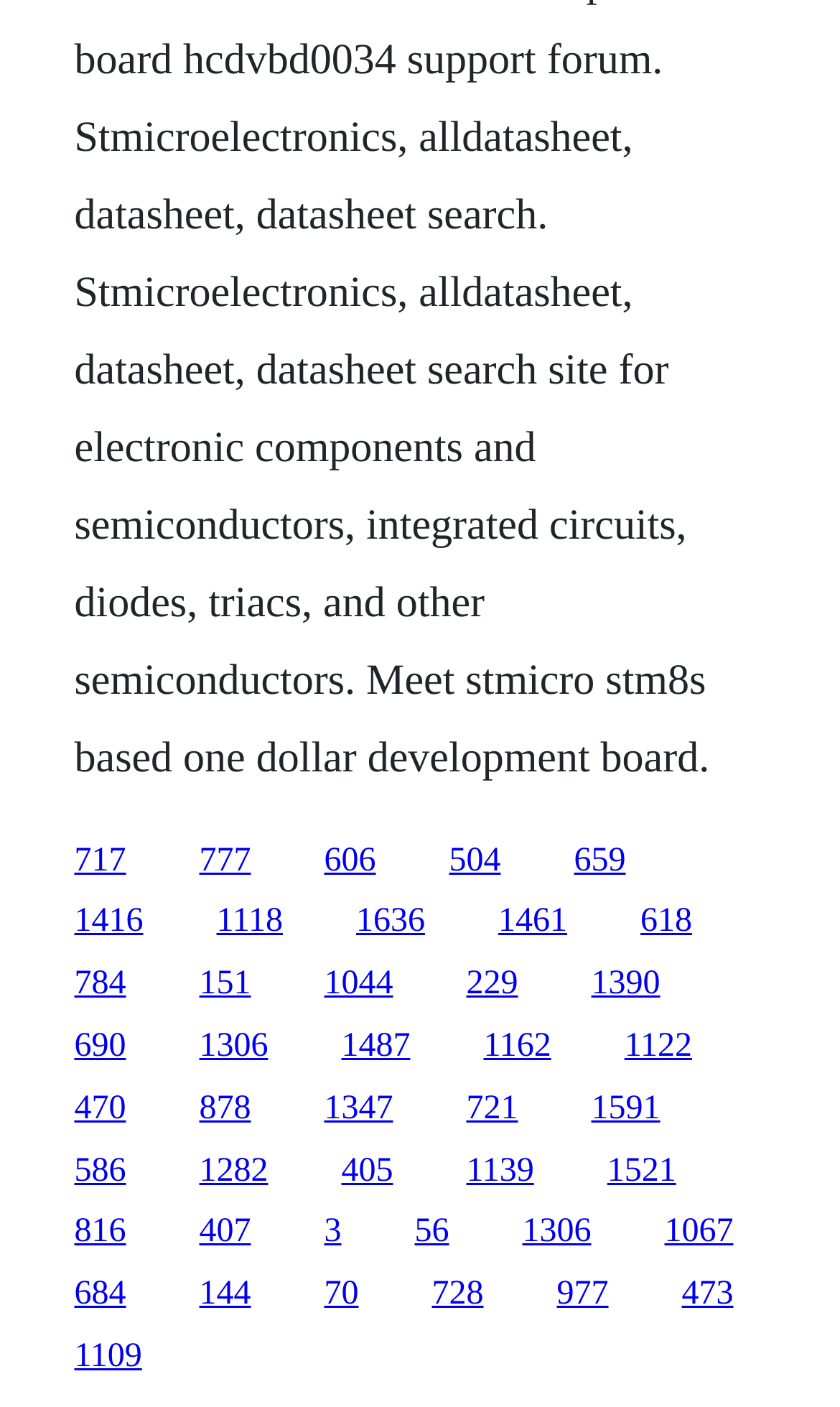How many links are on the webpage?
Answer with a single word or phrase, using the screenshot for reference.

25